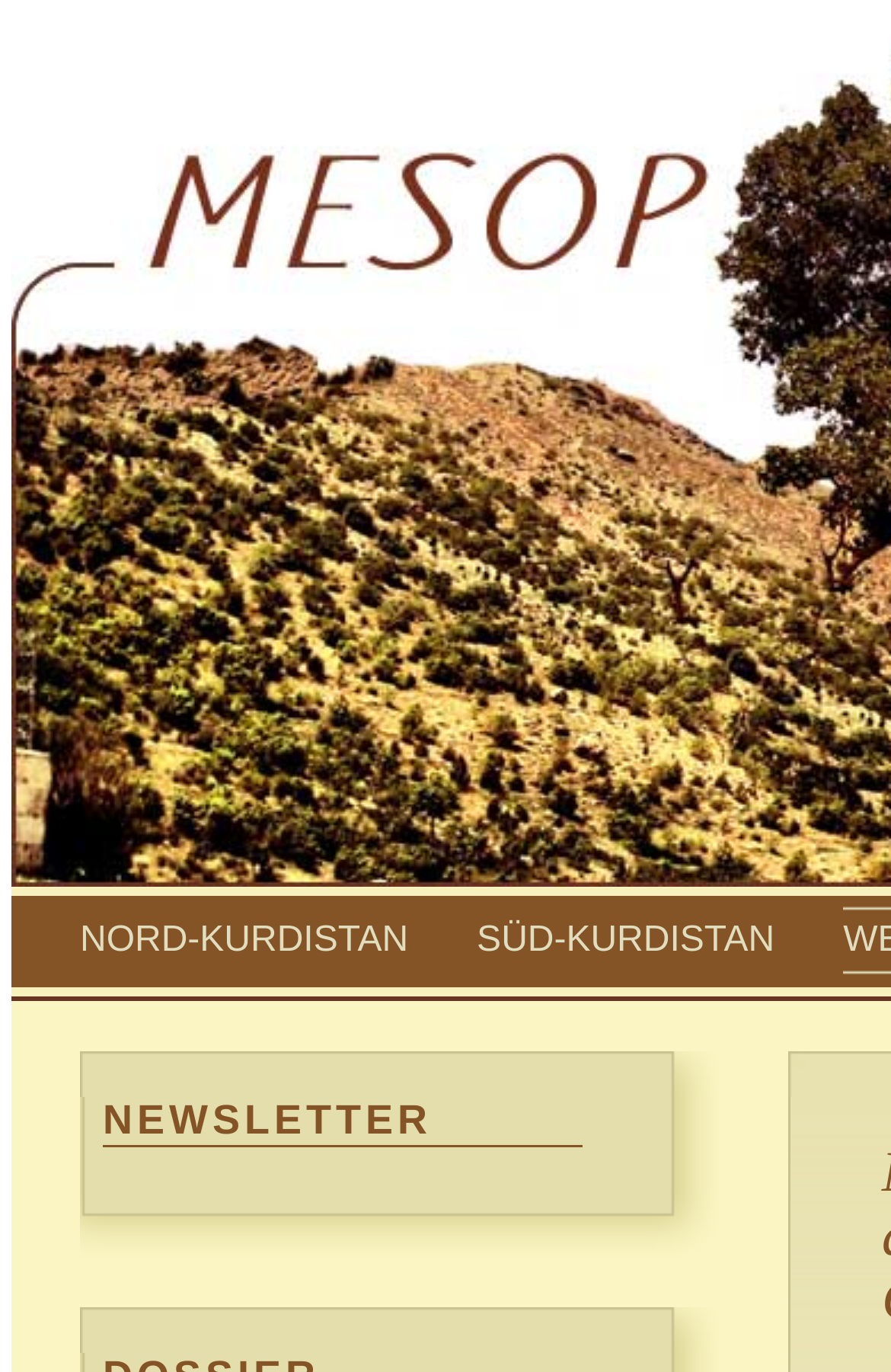Provide the bounding box coordinates, formatted as (top-left x, top-left y, bottom-right x, bottom-right y), with all values being floating point numbers between 0 and 1. Identify the bounding box of the UI element that matches the description: Nord-Kurdistan

[0.09, 0.671, 0.458, 0.7]